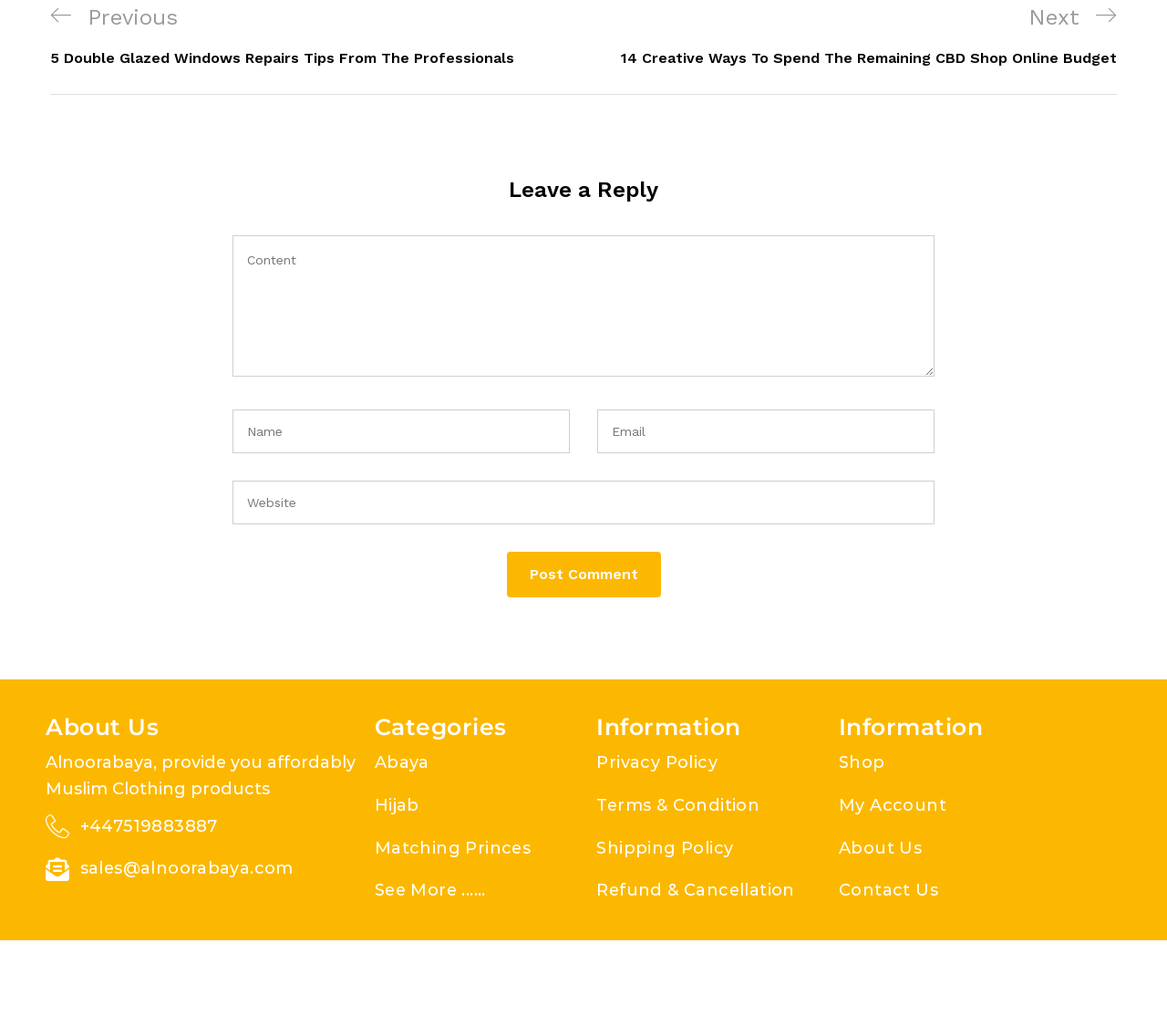Find the bounding box coordinates for the element described here: "后一篇文章 →".

None